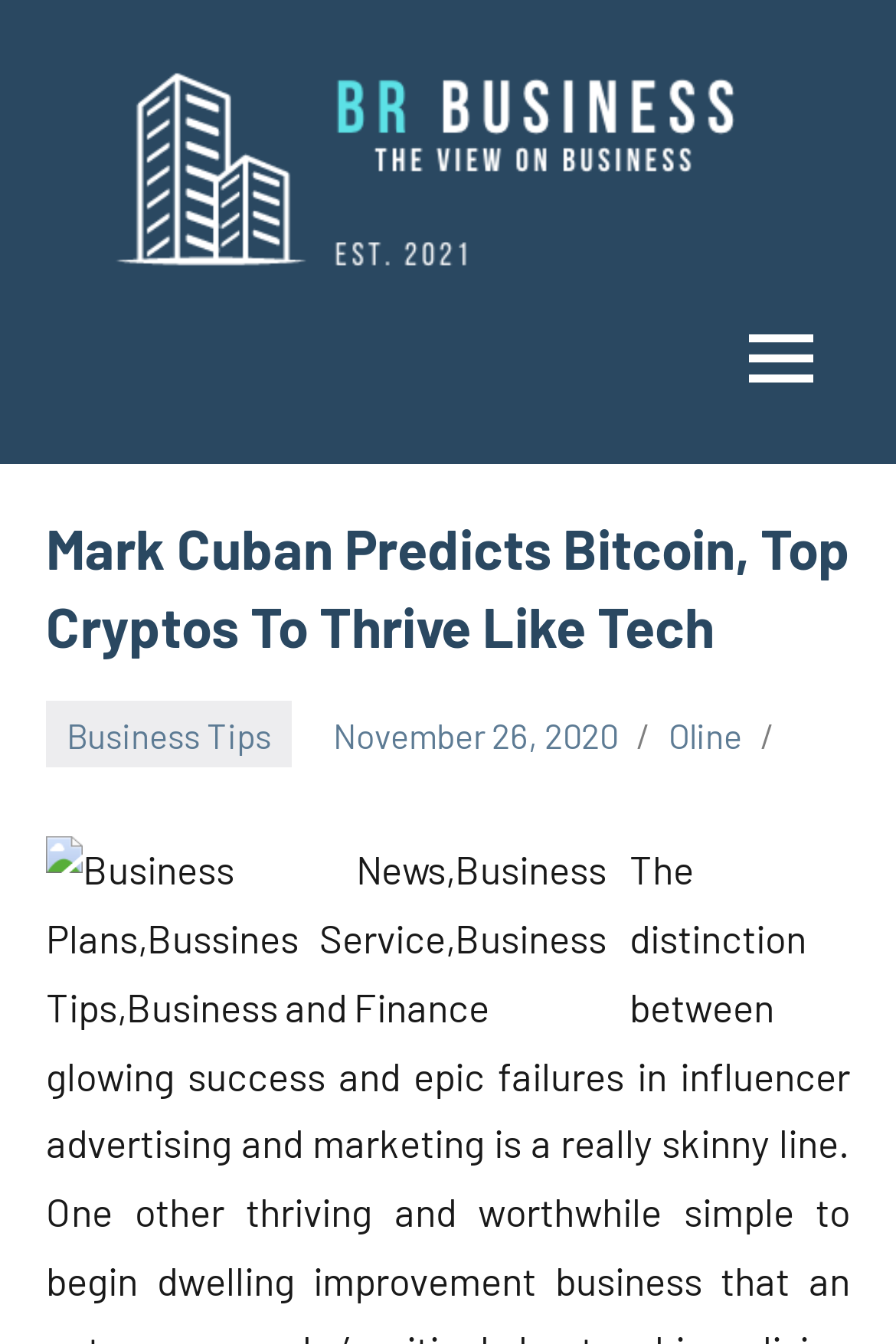Locate the UI element described by Oline in the provided webpage screenshot. Return the bounding box coordinates in the format (top-left x, top-left y, bottom-right x, bottom-right y), ensuring all values are between 0 and 1.

[0.746, 0.531, 0.828, 0.562]